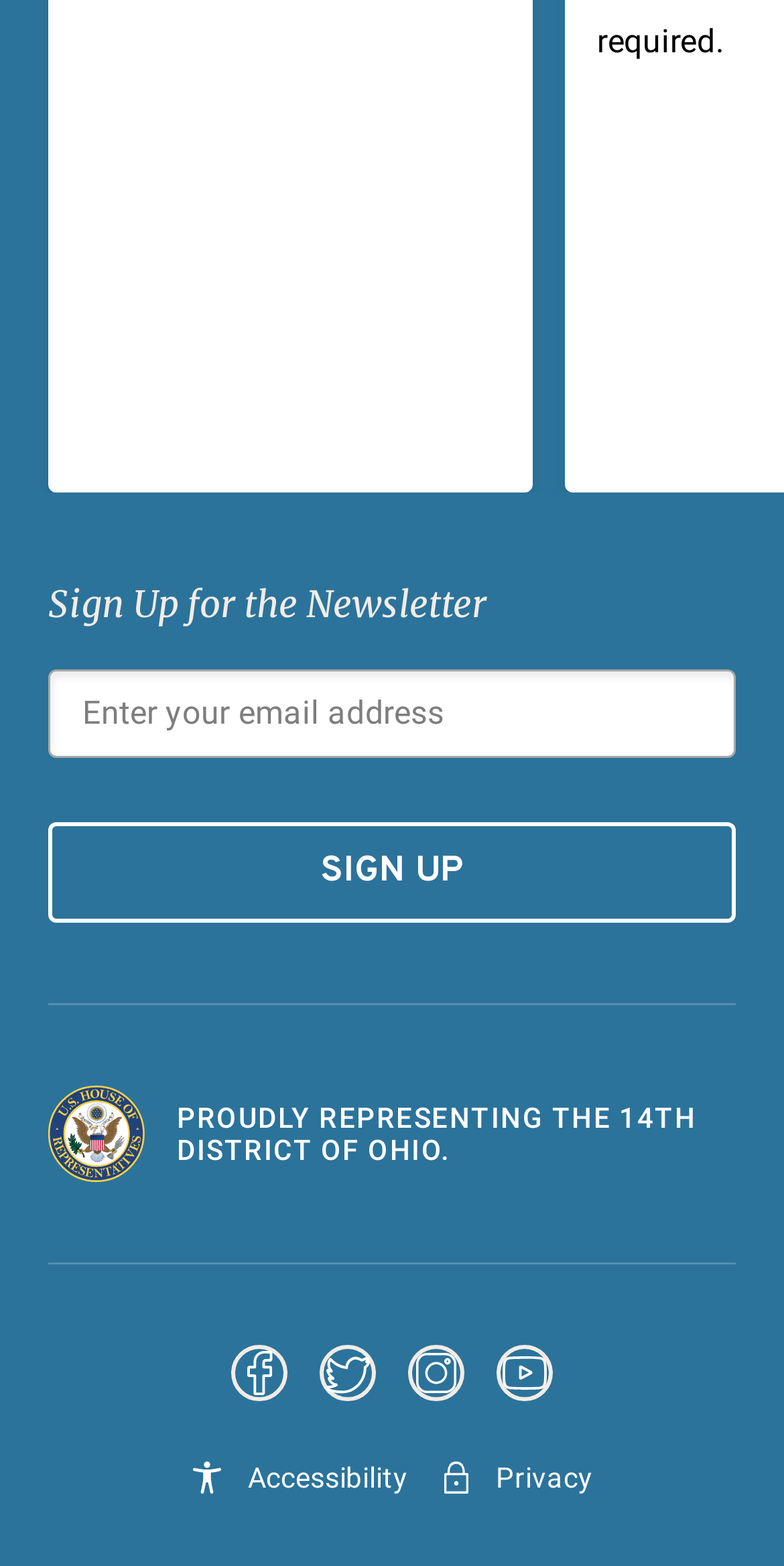Locate the bounding box coordinates of the element I should click to achieve the following instruction: "Go to HOME page".

None